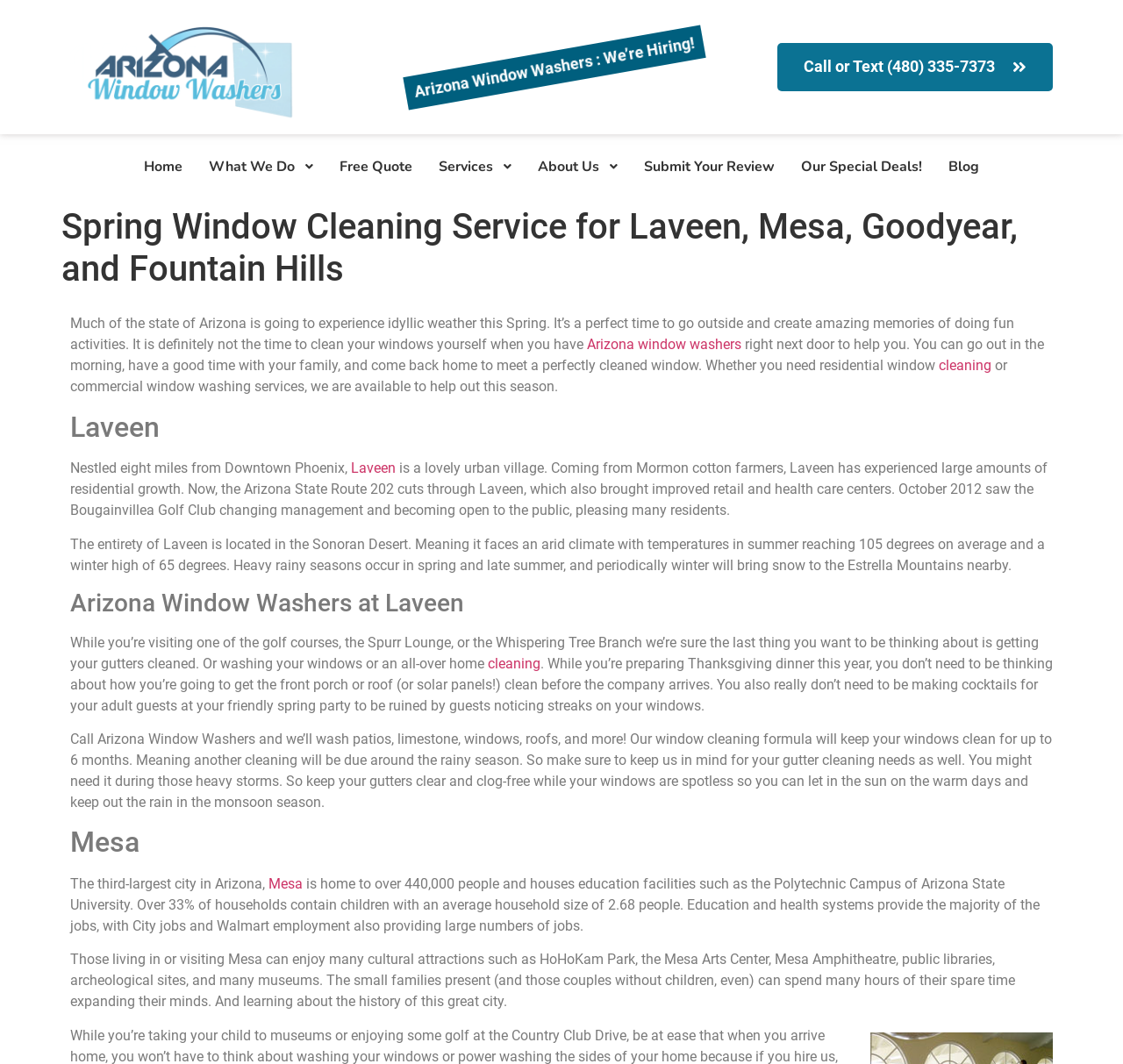Specify the bounding box coordinates of the area to click in order to follow the given instruction: "Learn more about Arizona window washers."

[0.523, 0.316, 0.66, 0.332]